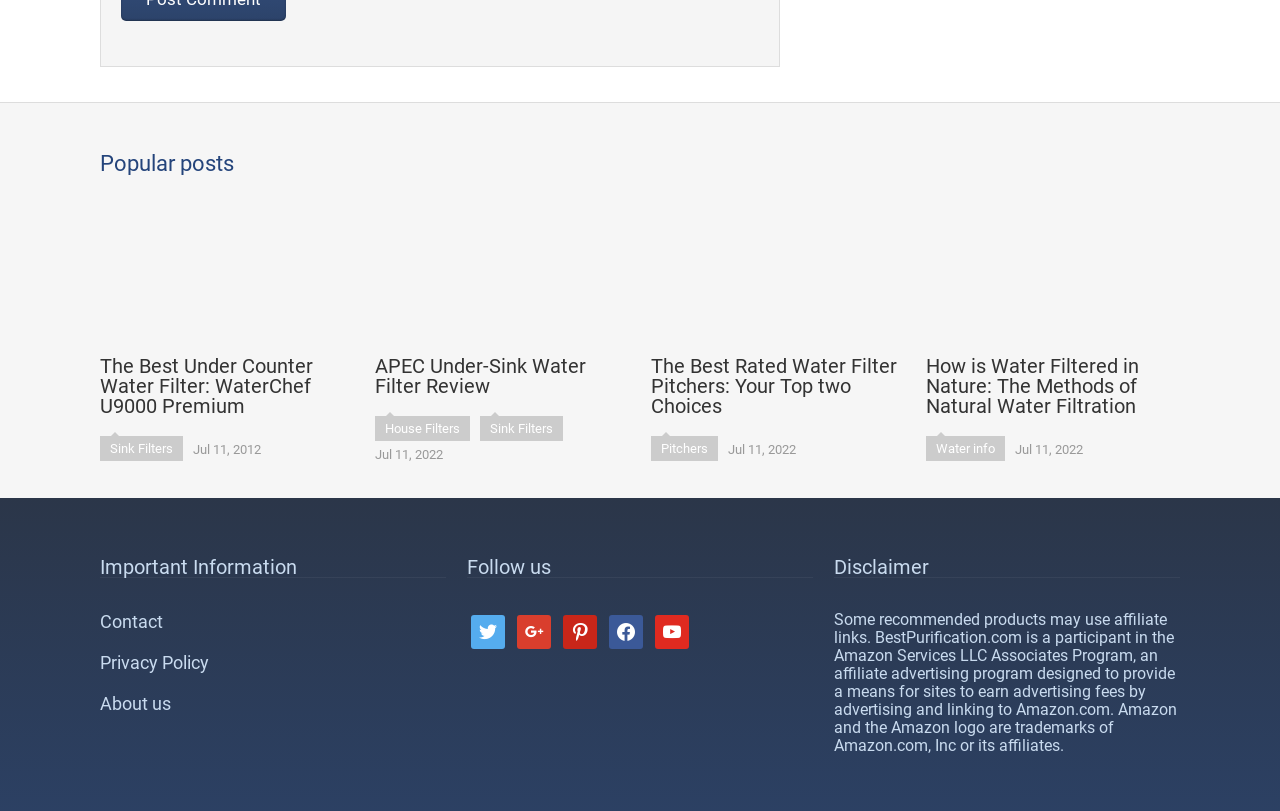Locate the bounding box of the user interface element based on this description: "Privacy Policy".

[0.078, 0.804, 0.163, 0.83]